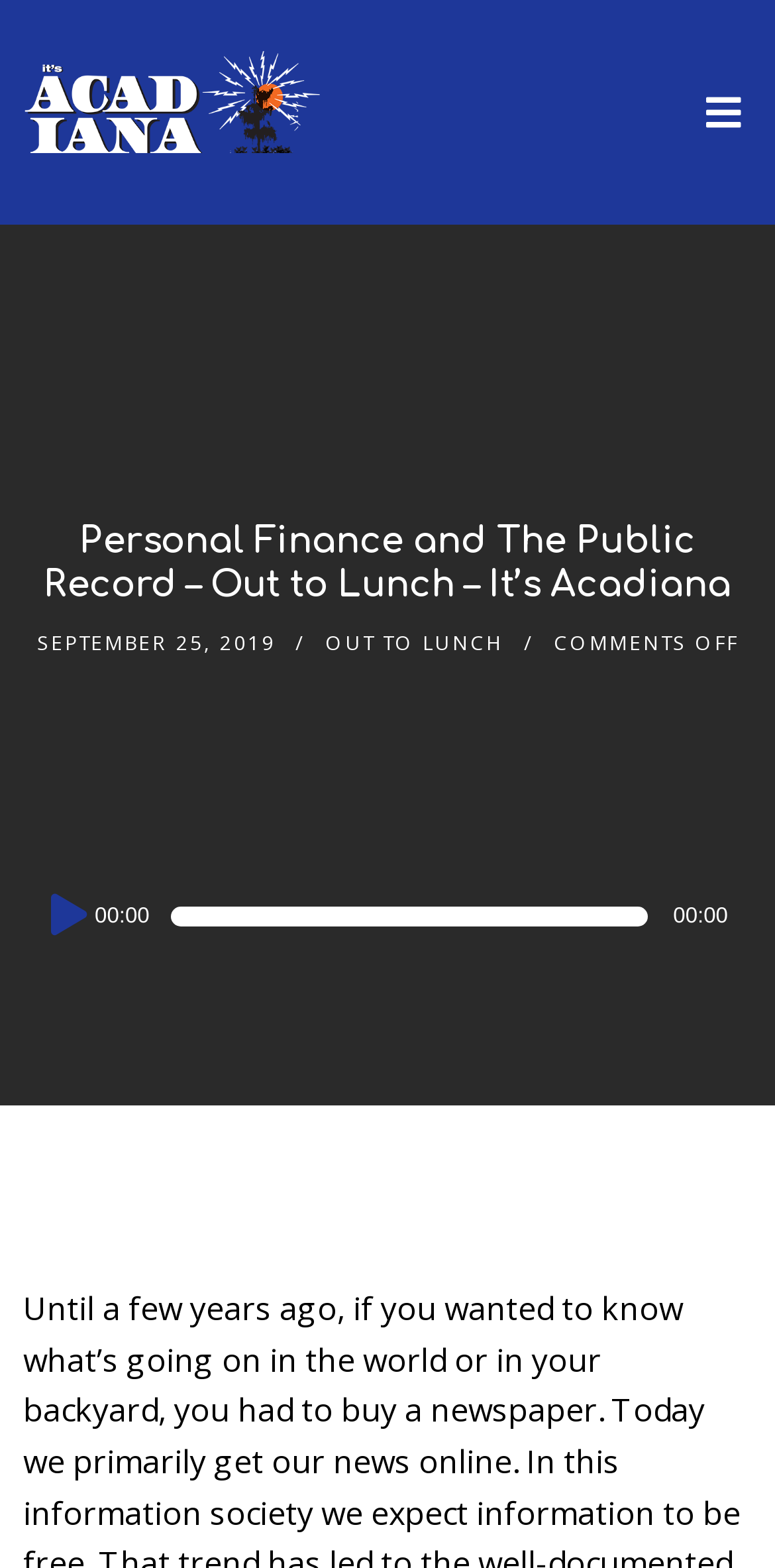What is the initial time displayed on the timer?
Please interpret the details in the image and answer the question thoroughly.

I found the initial time displayed on the timer by looking at the static text element located at [0.122, 0.577, 0.193, 0.592] which contains the text '00:00'.